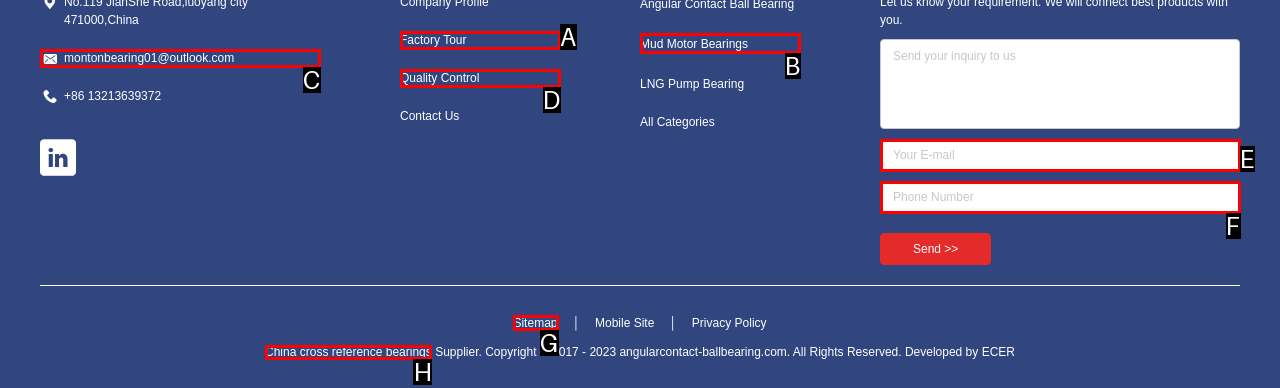Which option should I select to accomplish the task: Visit sitemap? Respond with the corresponding letter from the given choices.

G